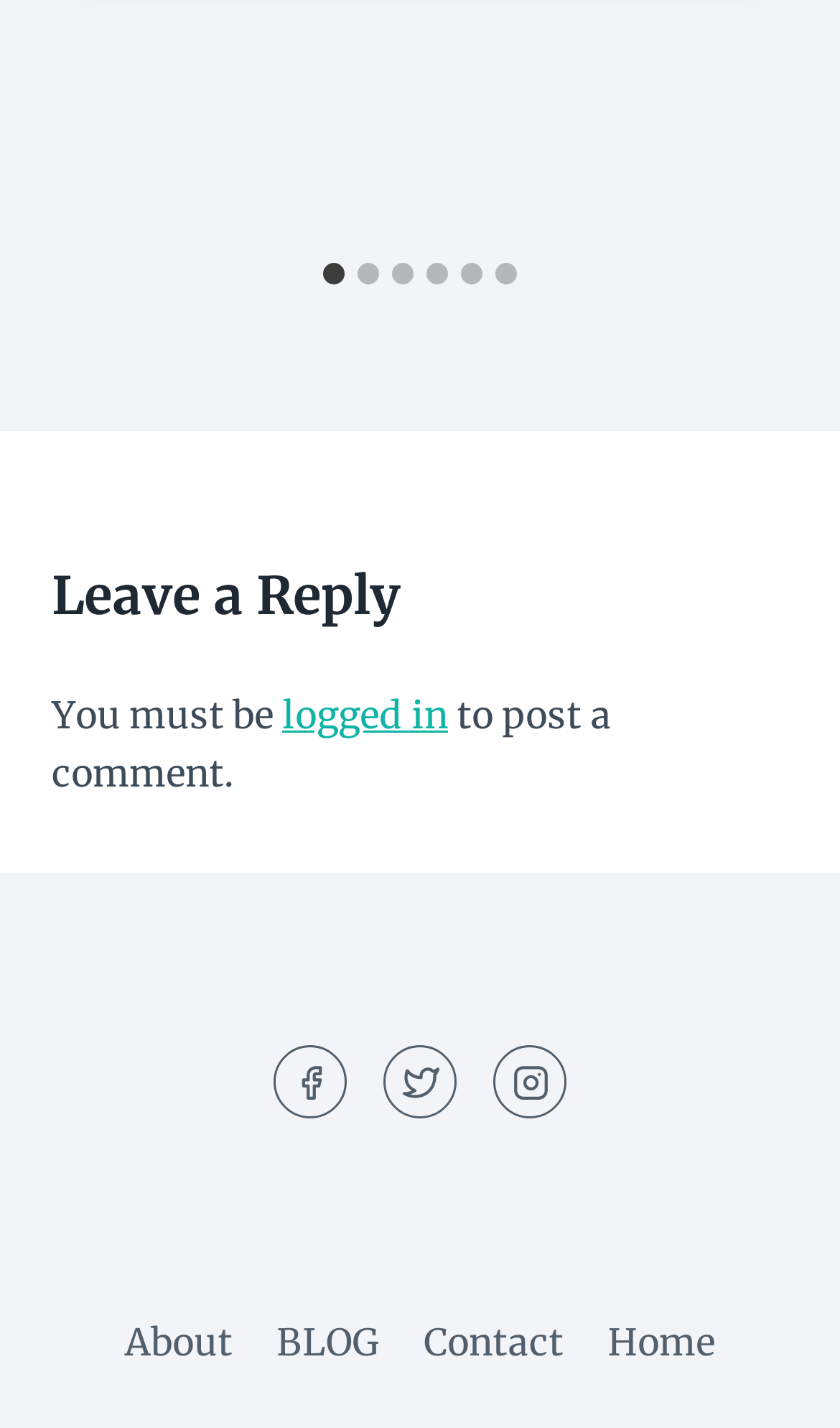Could you indicate the bounding box coordinates of the region to click in order to complete this instruction: "Share on Facebook".

[0.326, 0.733, 0.413, 0.784]